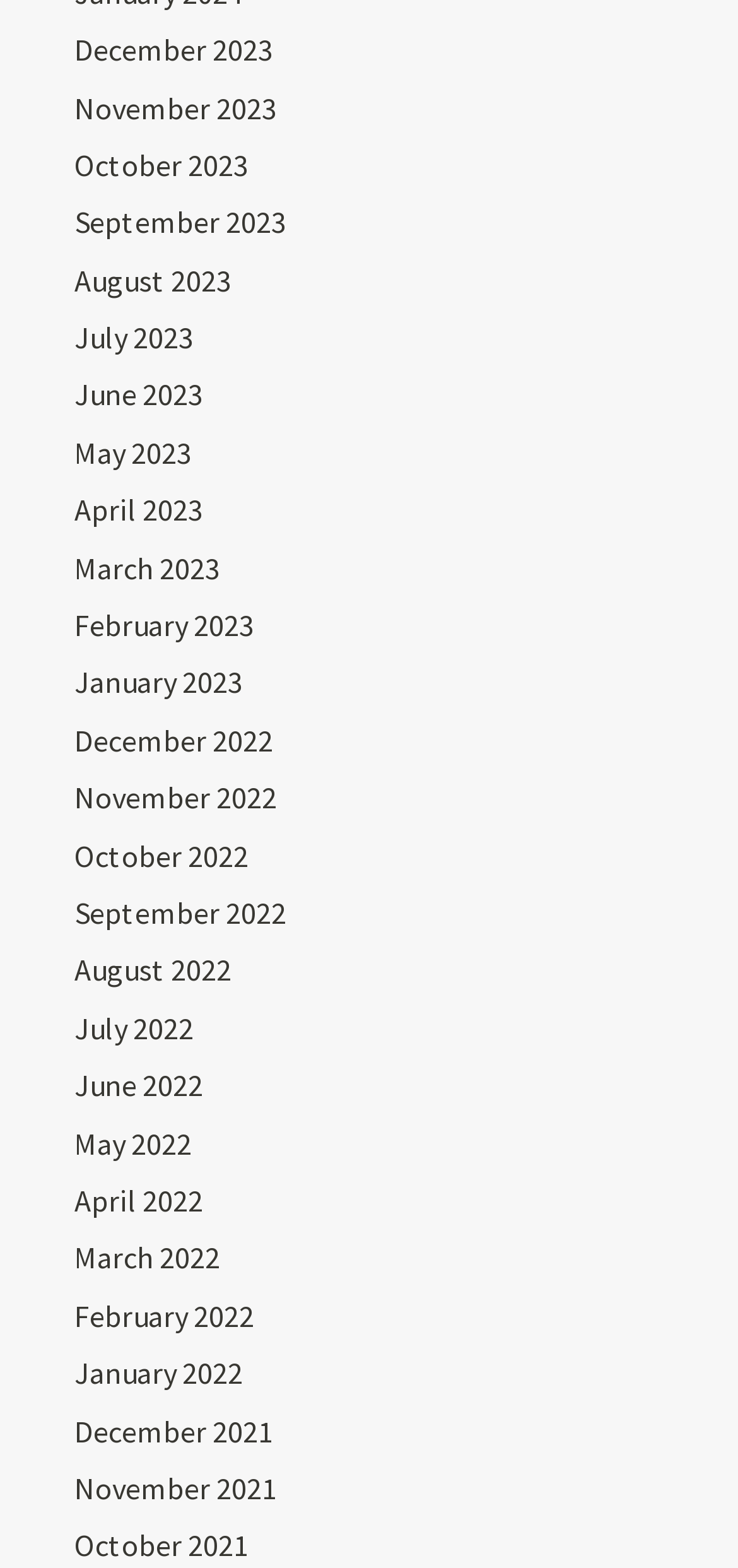Provide a one-word or short-phrase answer to the question:
Are the months listed in chronological order?

Yes